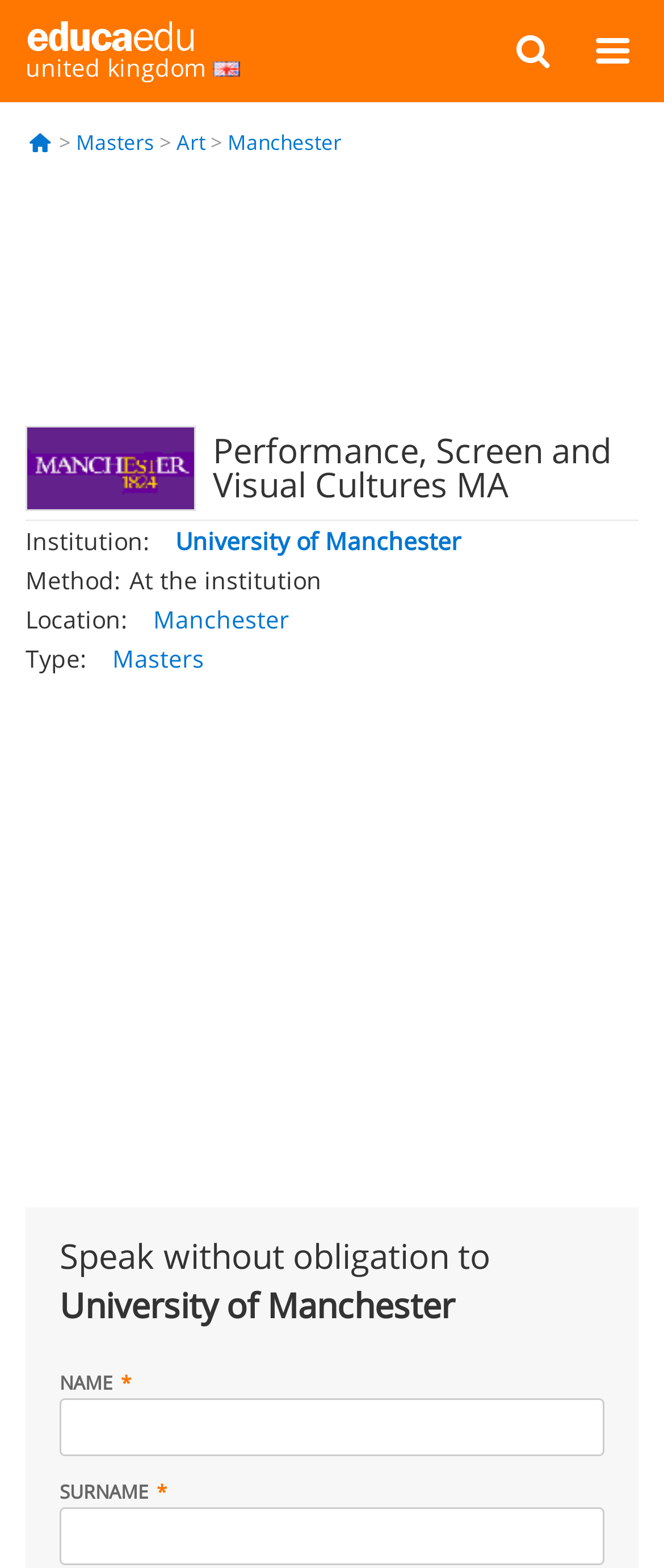Answer succinctly with a single word or phrase:
What is the purpose of the textboxes?

To input name and surname